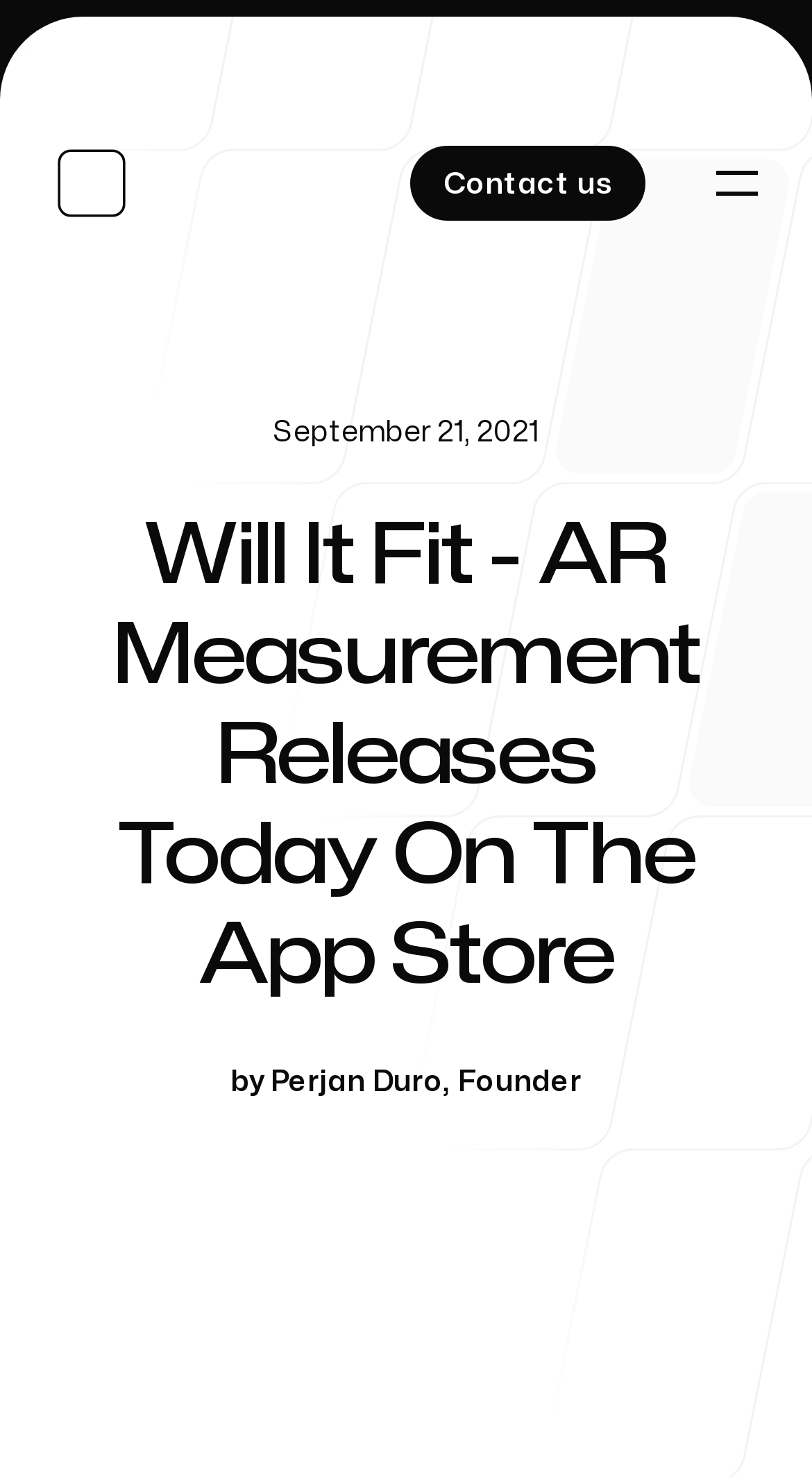When was the app released?
Observe the image and answer the question with a one-word or short phrase response.

September 21, 2021